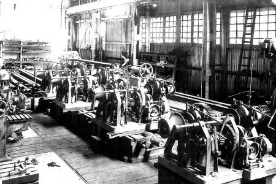Create a detailed narrative that captures the essence of the image.

The image depicts a historic view inside a mechanical workshop, showcasing several large machines arranged meticulously along a wooden floor. Sunlight streams in through large windows, illuminating the industrial setting with its rustic charm. The machinery, likely representing early 20th-century engineering, indicates a period of significant technological advancement and craftsmanship. This visual narrative connects to the legacy of the Eilbeck family, whose engineering heritage spans four generations, emphasizing their contributions to industry and innovation since the establishment of T. Eilbeck and Son Limited in 1907. The image reflects the hard work and dedication that have defined the Eilbeck enterprise, underscoring the family's longstanding commitment to engineering excellence.